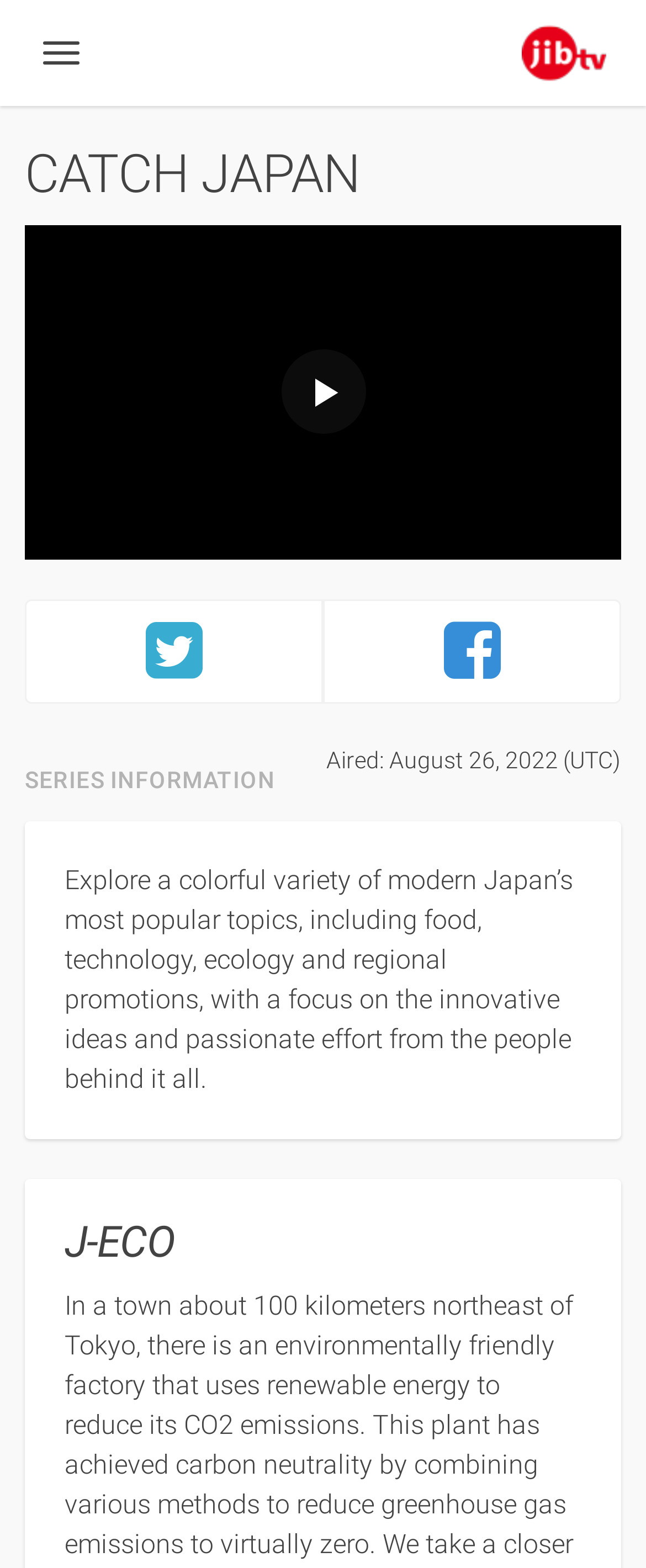Identify the bounding box coordinates for the UI element described as follows: aria-label="Play Video" title="Play Video". Use the format (top-left x, top-left y, bottom-right x, bottom-right y) and ensure all values are floating point numbers between 0 and 1.

[0.435, 0.223, 0.565, 0.277]